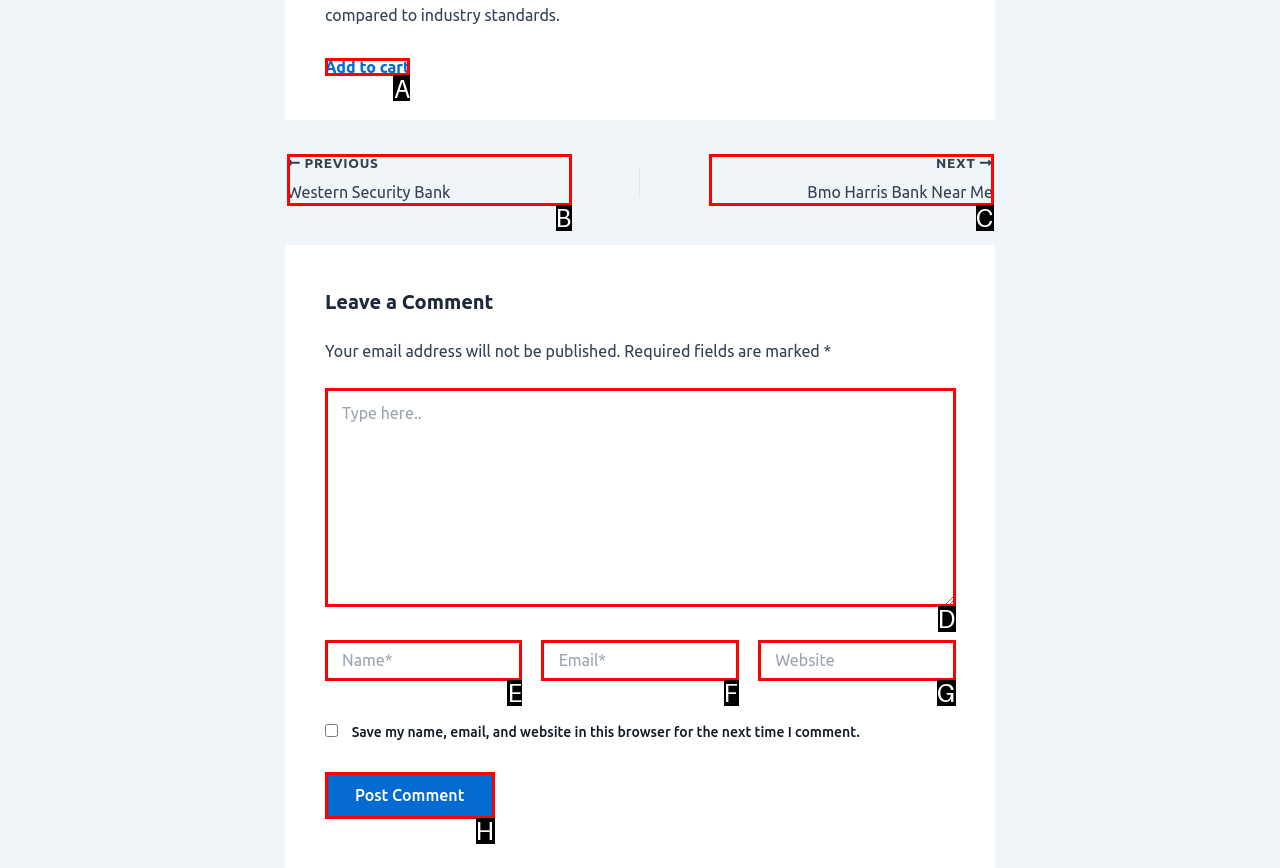Pick the right letter to click to achieve the task: Click the 'Add to cart' link
Answer with the letter of the correct option directly.

A